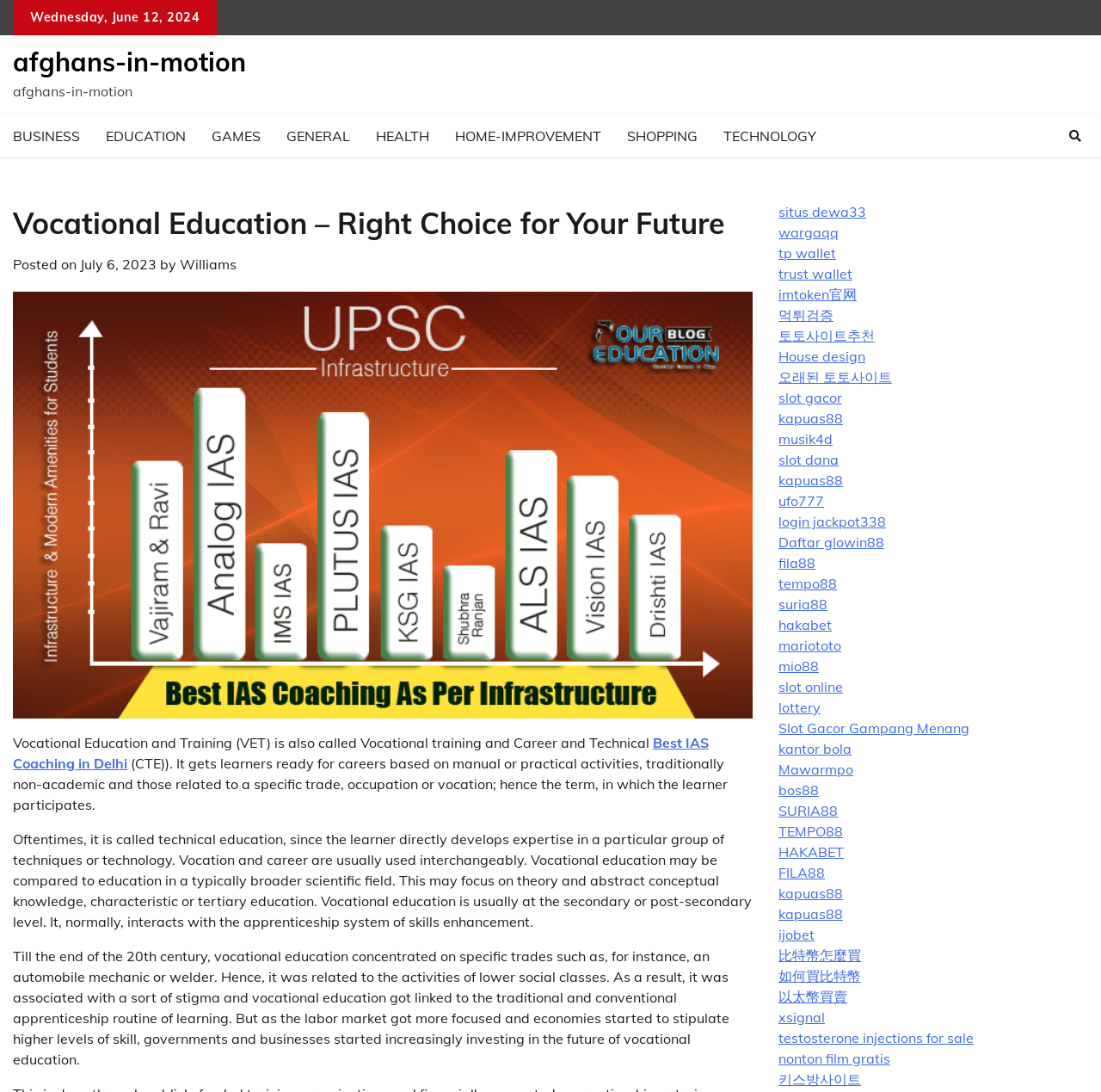What is the purpose of vocational education?
Please provide a single word or phrase as your answer based on the screenshot.

To get learners ready for careers